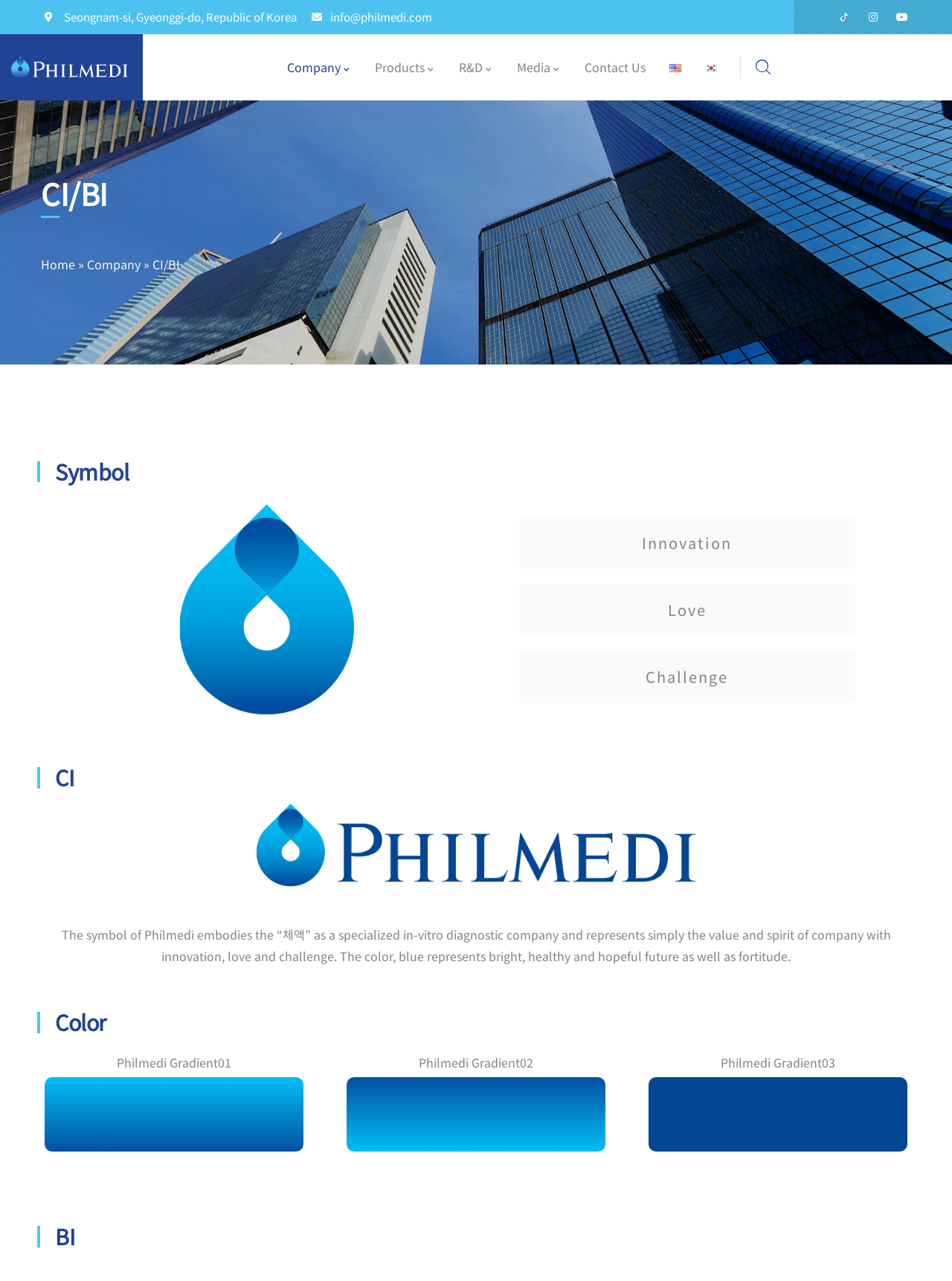Locate the bounding box coordinates of the element's region that should be clicked to carry out the following instruction: "Go to the home page". The coordinates need to be four float numbers between 0 and 1, i.e., [left, top, right, bottom].

[0.012, 0.044, 0.134, 0.061]